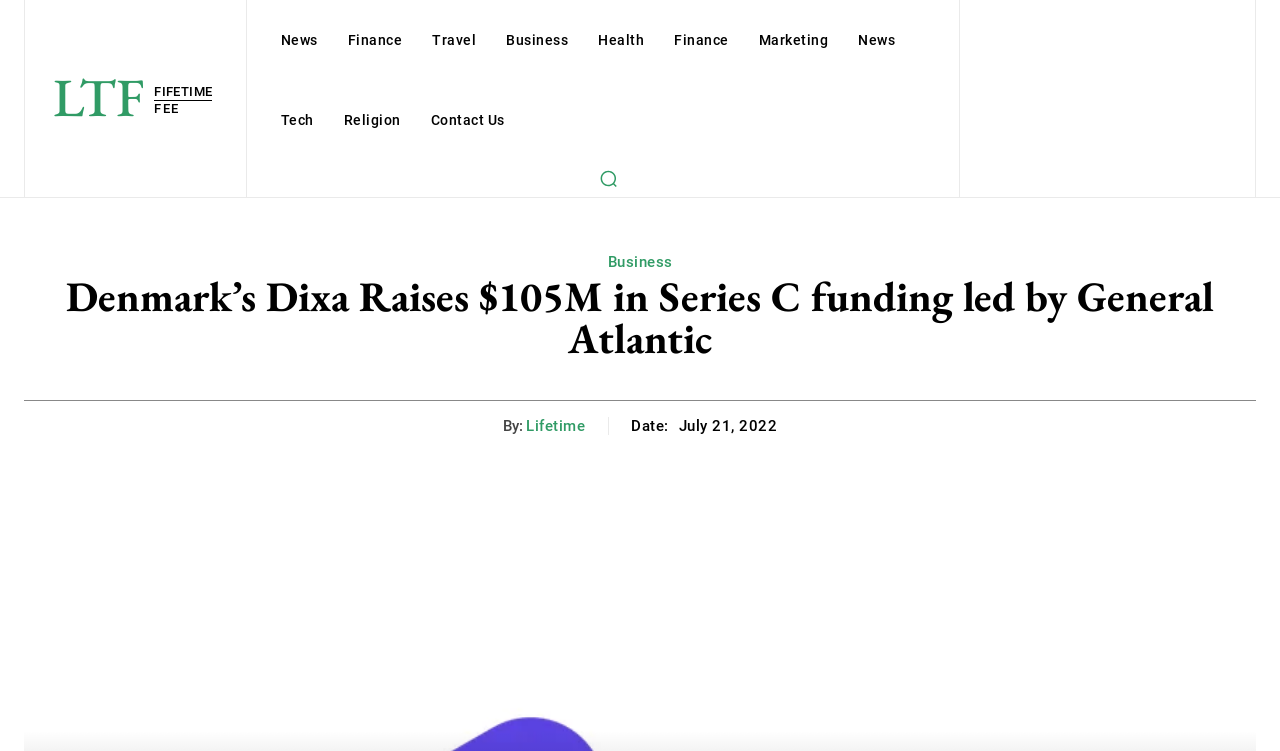Provide a brief response using a word or short phrase to this question:
What is the function of the button with an image?

Search